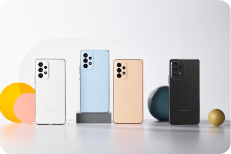How many color variants of the Galaxy A53 5G are shown?
Answer the question with a single word or phrase derived from the image.

Four